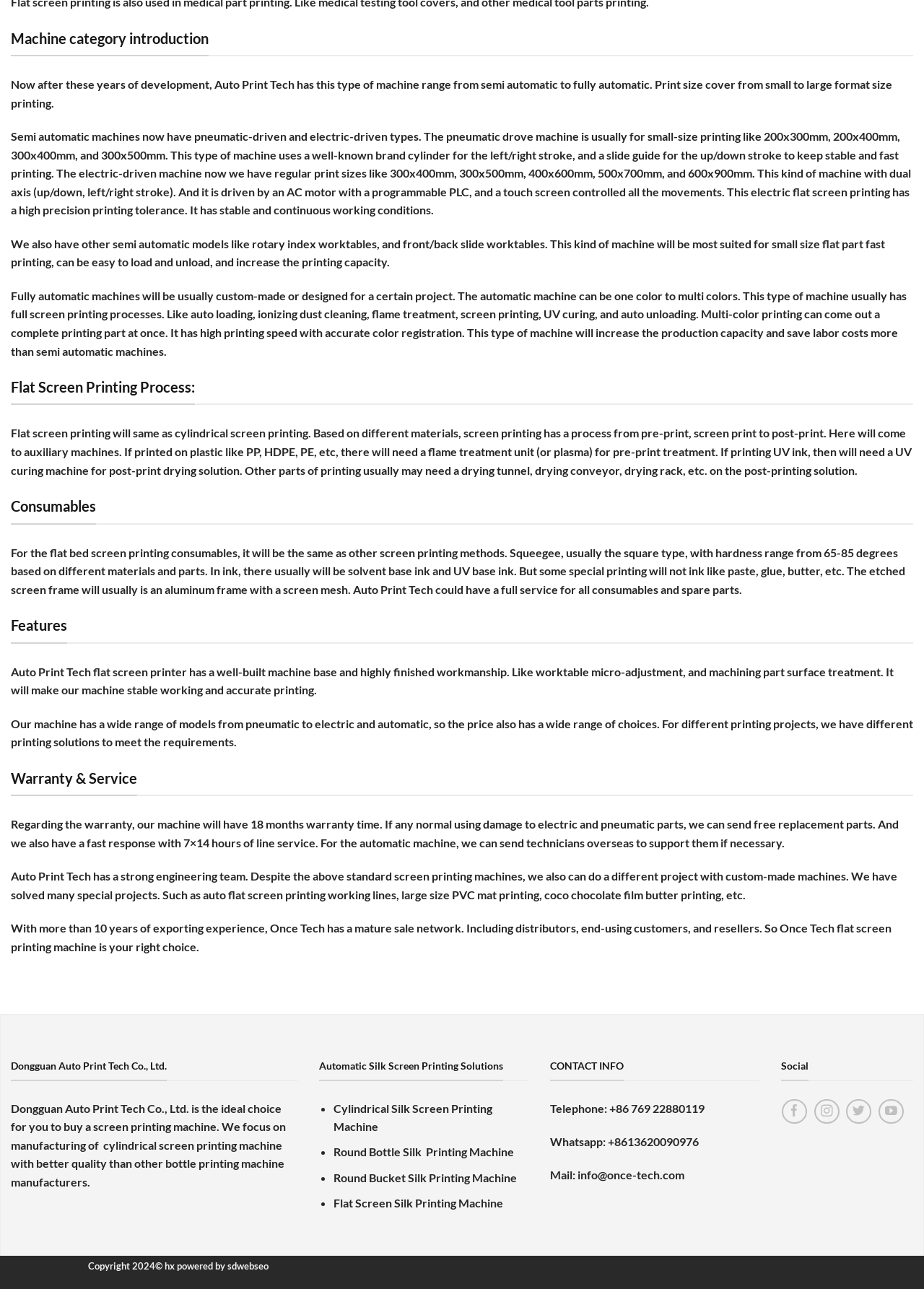Please provide the bounding box coordinates for the element that needs to be clicked to perform the instruction: "Follow on Facebook". The coordinates must consist of four float numbers between 0 and 1, formatted as [left, top, right, bottom].

[0.846, 0.852, 0.874, 0.872]